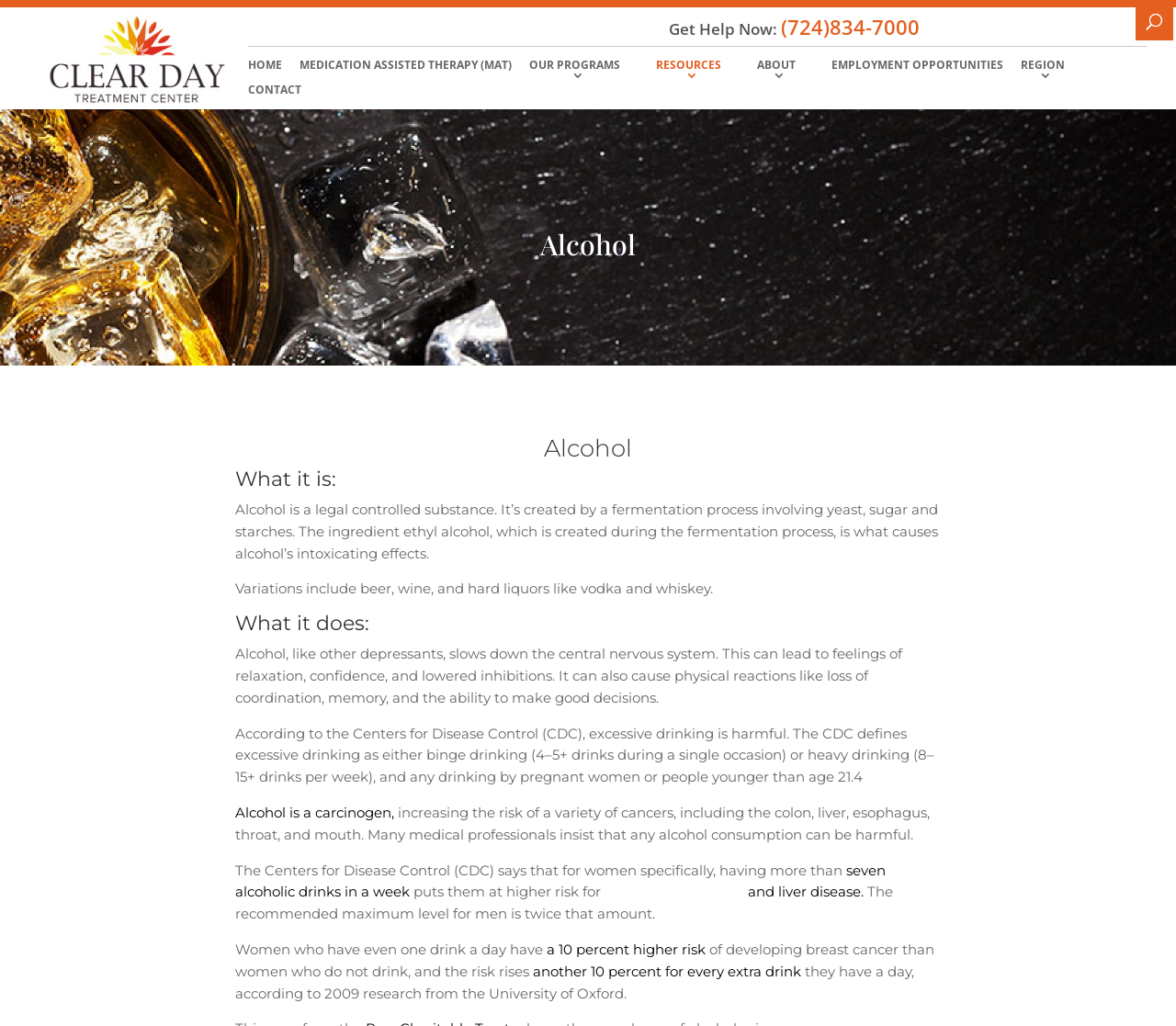What is the main topic of this webpage?
Refer to the image and provide a concise answer in one word or phrase.

Alcohol